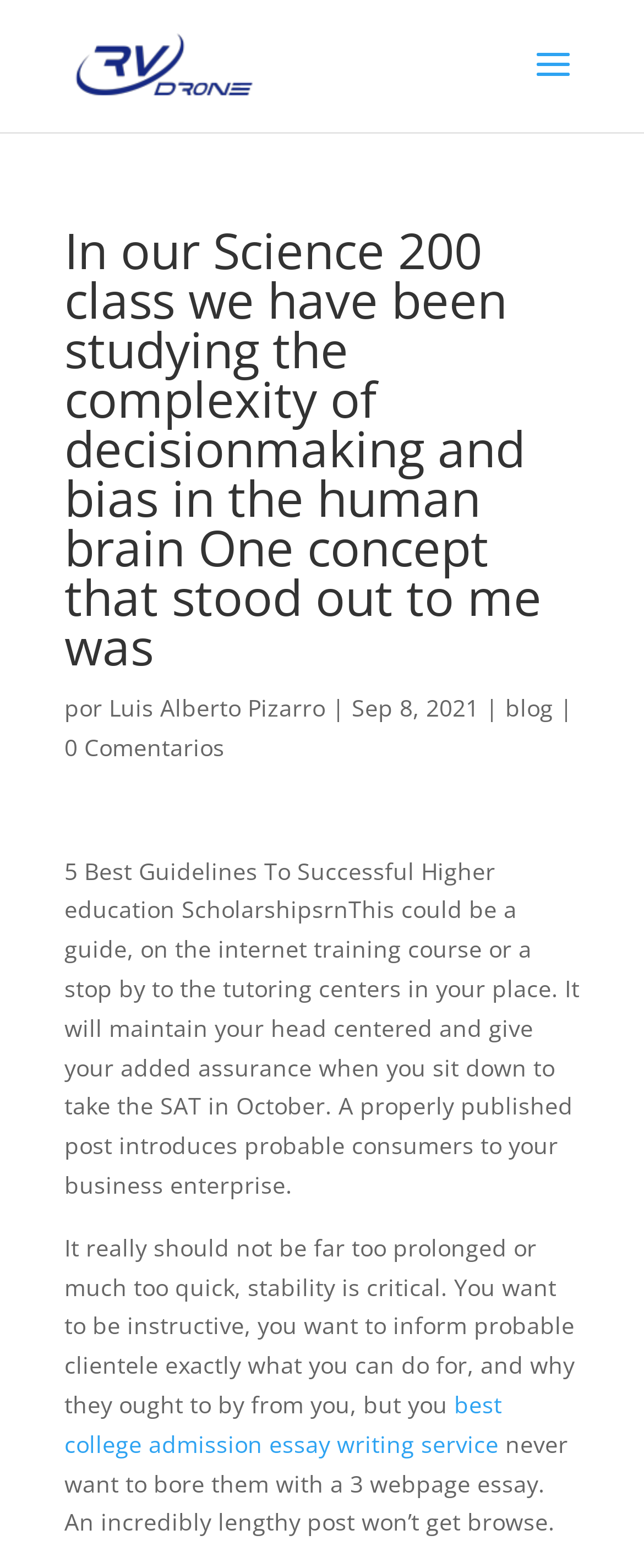Can you find and provide the title of the webpage?

In our Science 200 class we have been studying the complexity of decisionmaking and bias in the human brain One concept that stood out to me was